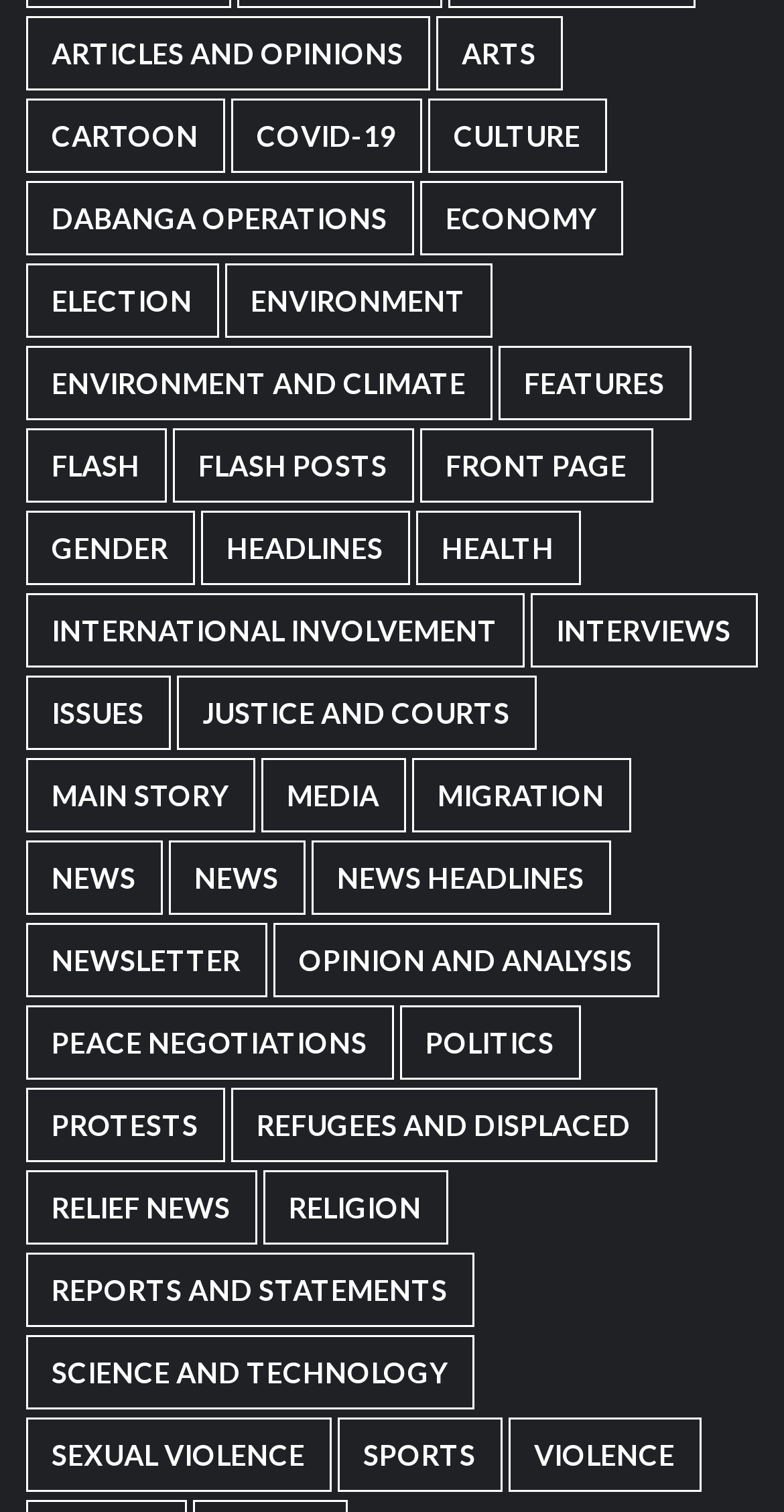Please identify the bounding box coordinates for the region that you need to click to follow this instruction: "Learn about Refugees and Displaced".

[0.294, 0.719, 0.837, 0.769]